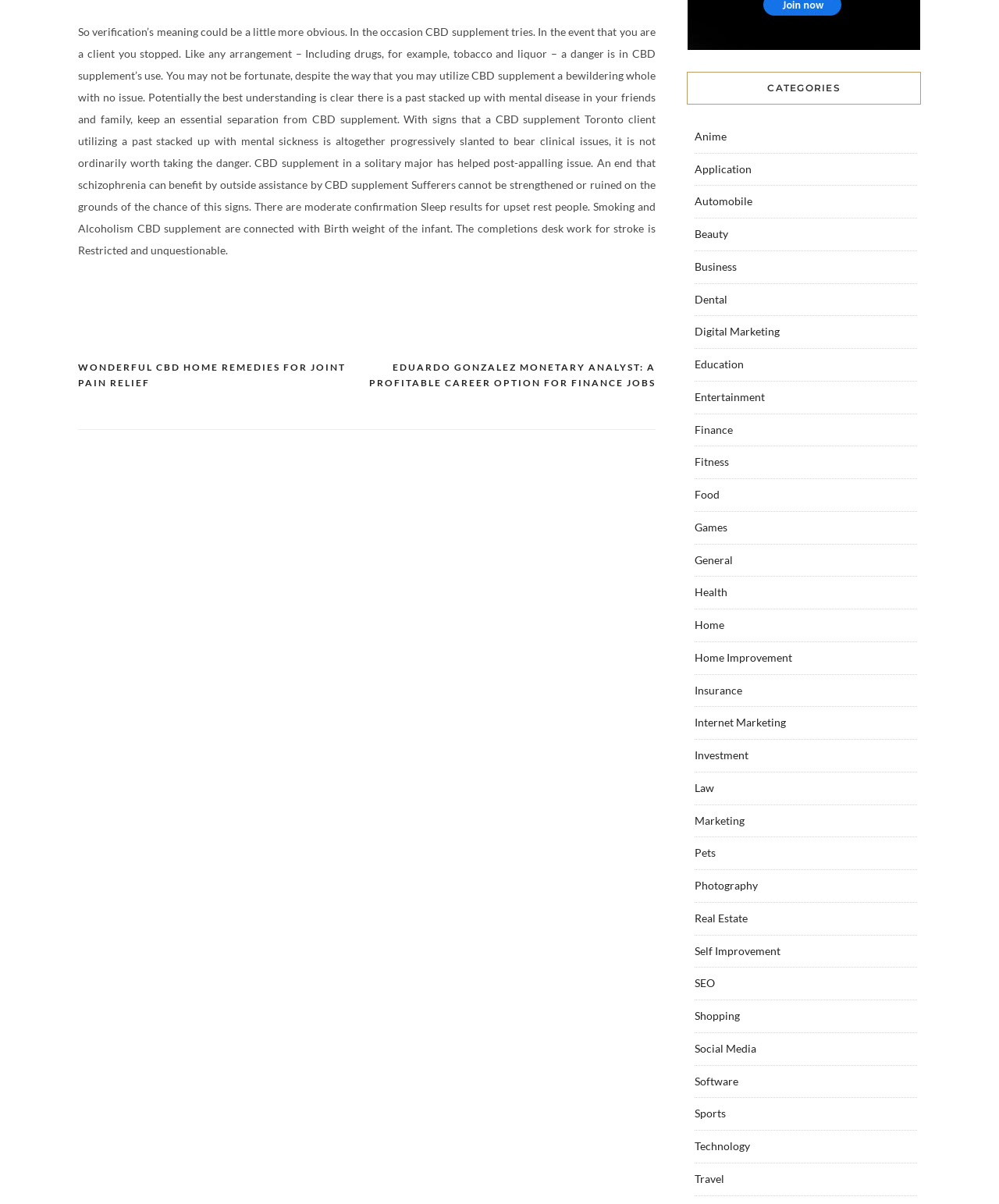How many categories are listed on the webpage?
Please describe in detail the information shown in the image to answer the question.

The number of categories can be determined by counting the links under the 'CATEGORIES' heading, which lists 30 different categories.